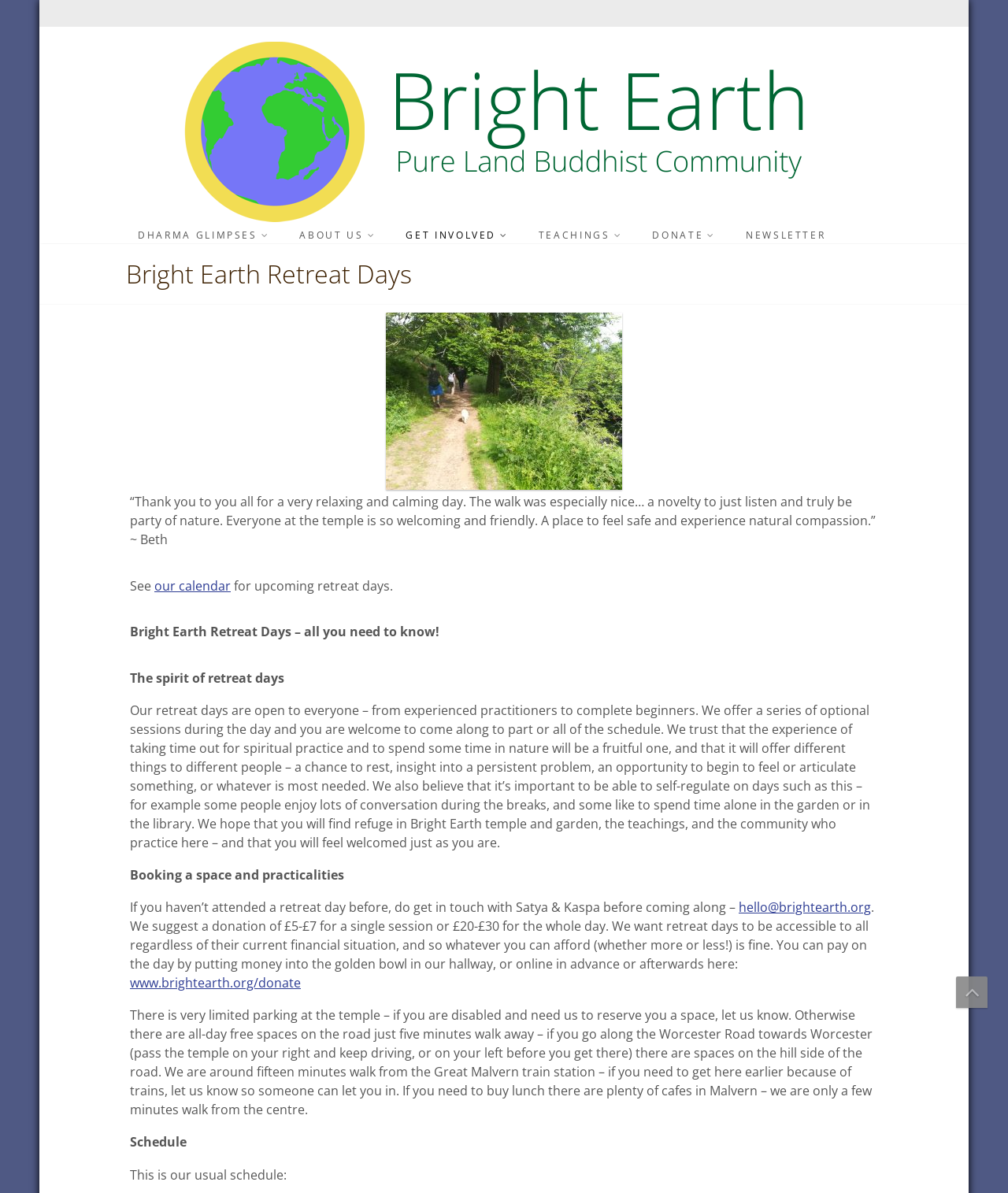Can I attend a retreat day if I have a disability?
Provide a well-explained and detailed answer to the question.

The webpage mentions that if someone is disabled and needs a parking space reserved, they should let the organizers know in advance. This suggests that the temple is accessible to people with disabilities, but some prior arrangement may be necessary.